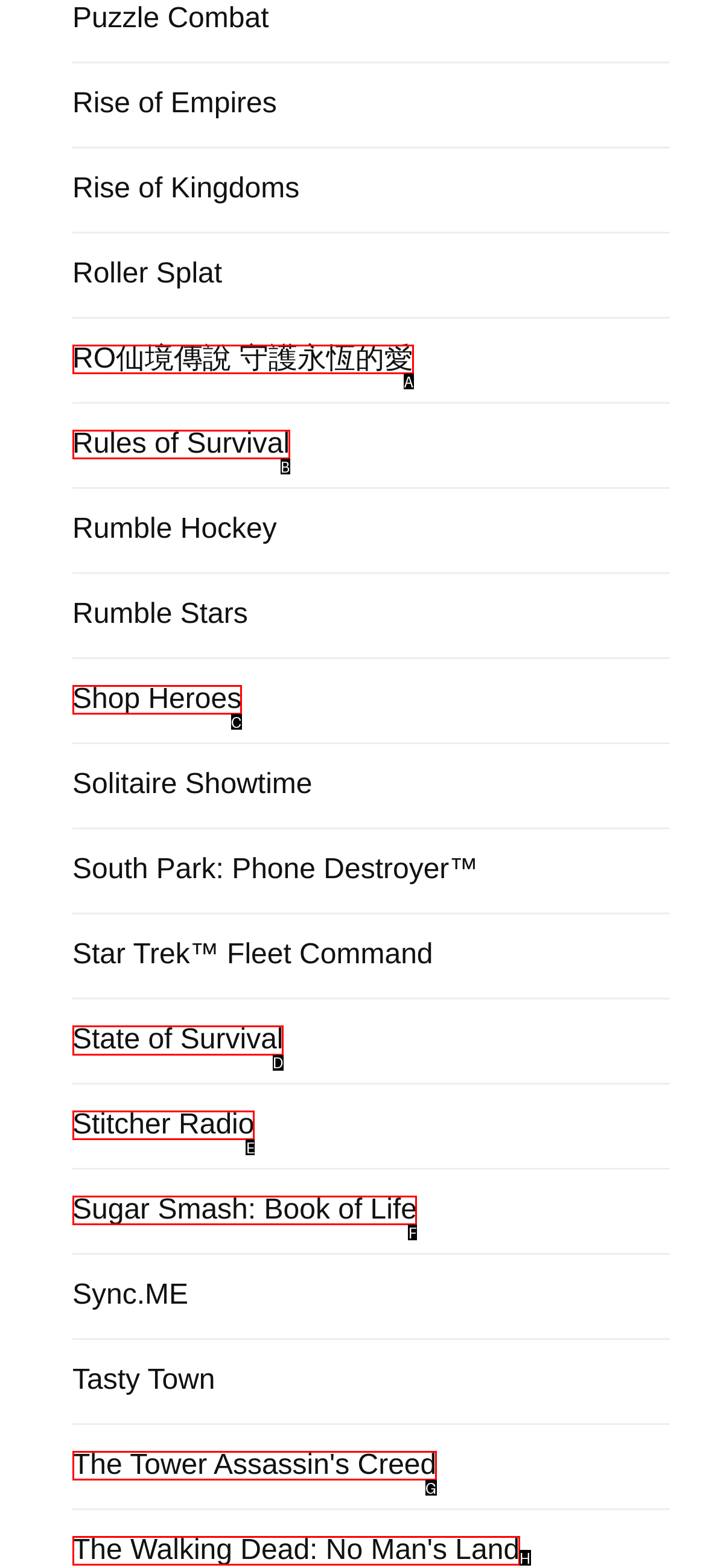From the options shown in the screenshot, tell me which lettered element I need to click to complete the task: Learn about State of Survival.

D